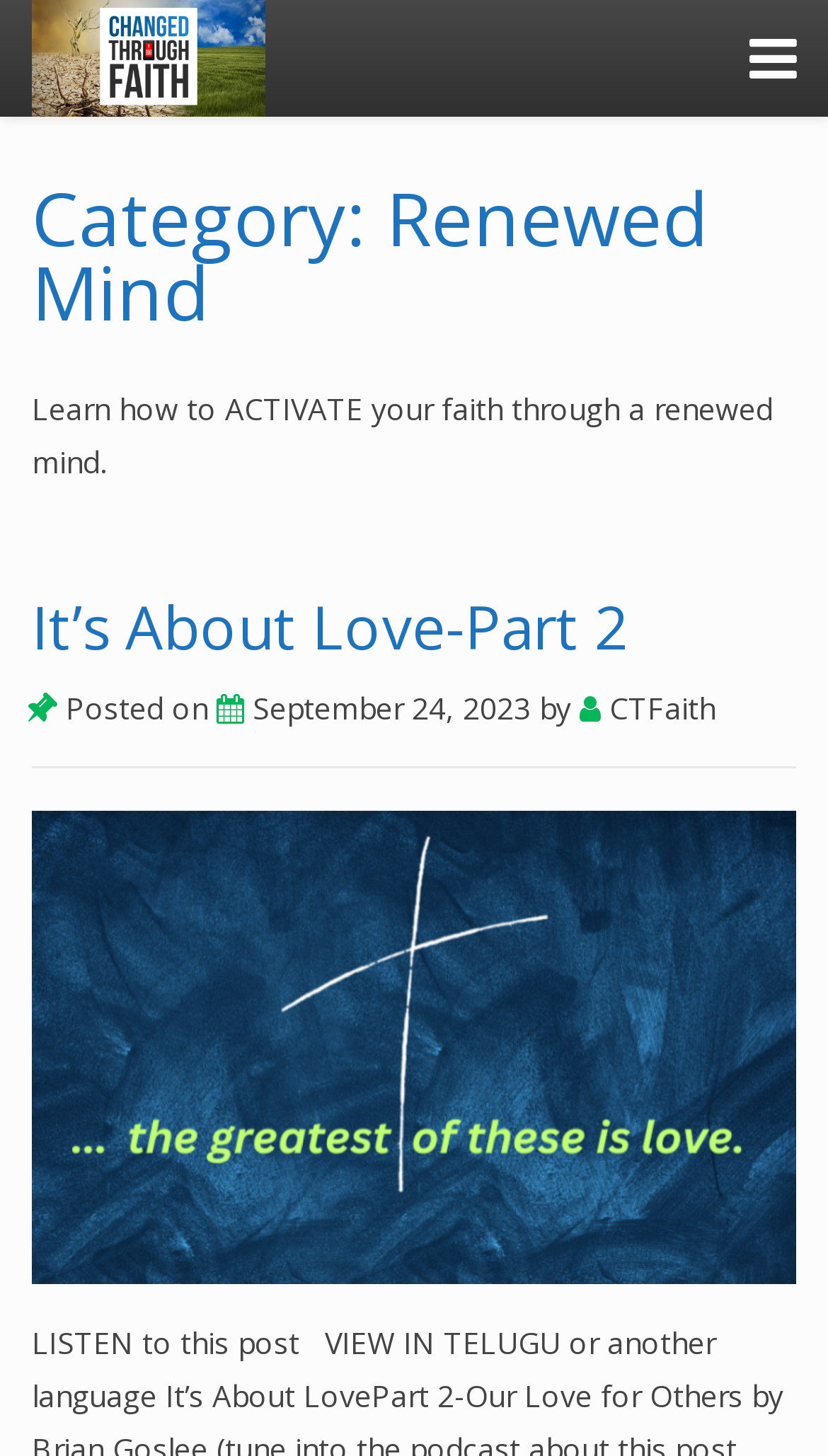When was the current post published?
Please give a detailed and thorough answer to the question, covering all relevant points.

I determined the answer by looking at the link ' September 24, 2023' which is located at [0.262, 0.473, 0.651, 0.5] and has the text 'September 24, 2023'.